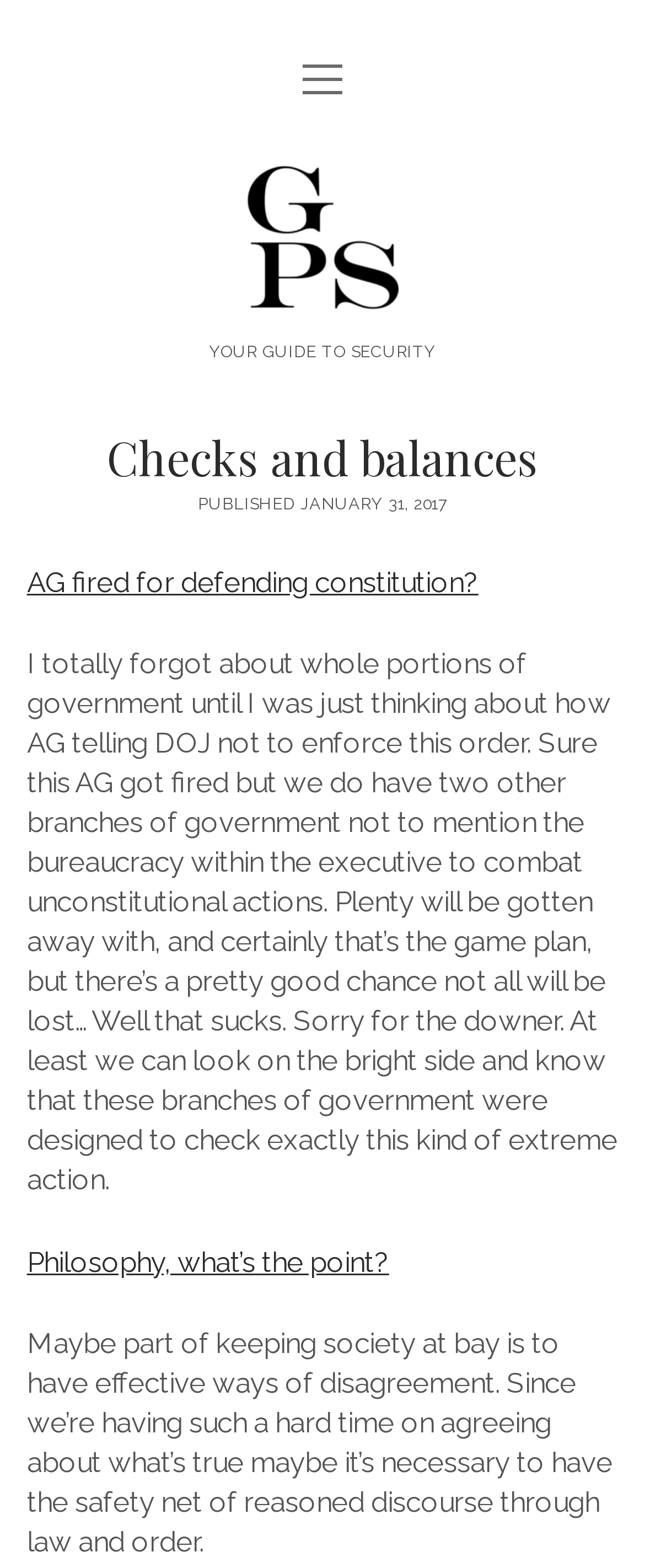What is the purpose of the website?
Please elaborate on the answer to the question with detailed information.

I inferred the answer by analyzing the StaticText element with the text 'YOUR GUIDE TO SECURITY' which suggests that the website is a guide to security.